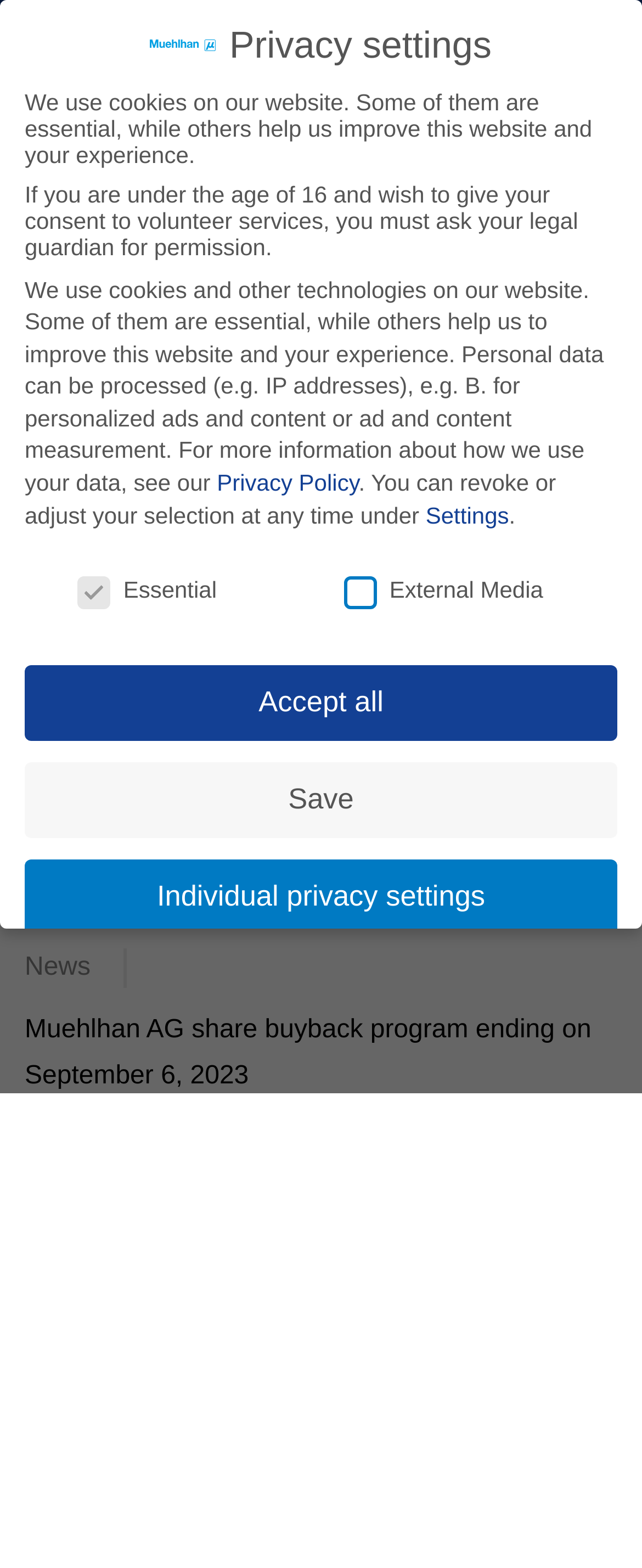Can you find the bounding box coordinates for the UI element given this description: "Privacy Policy"? Provide the coordinates as four float numbers between 0 and 1: [left, top, right, bottom].

[0.338, 0.299, 0.559, 0.316]